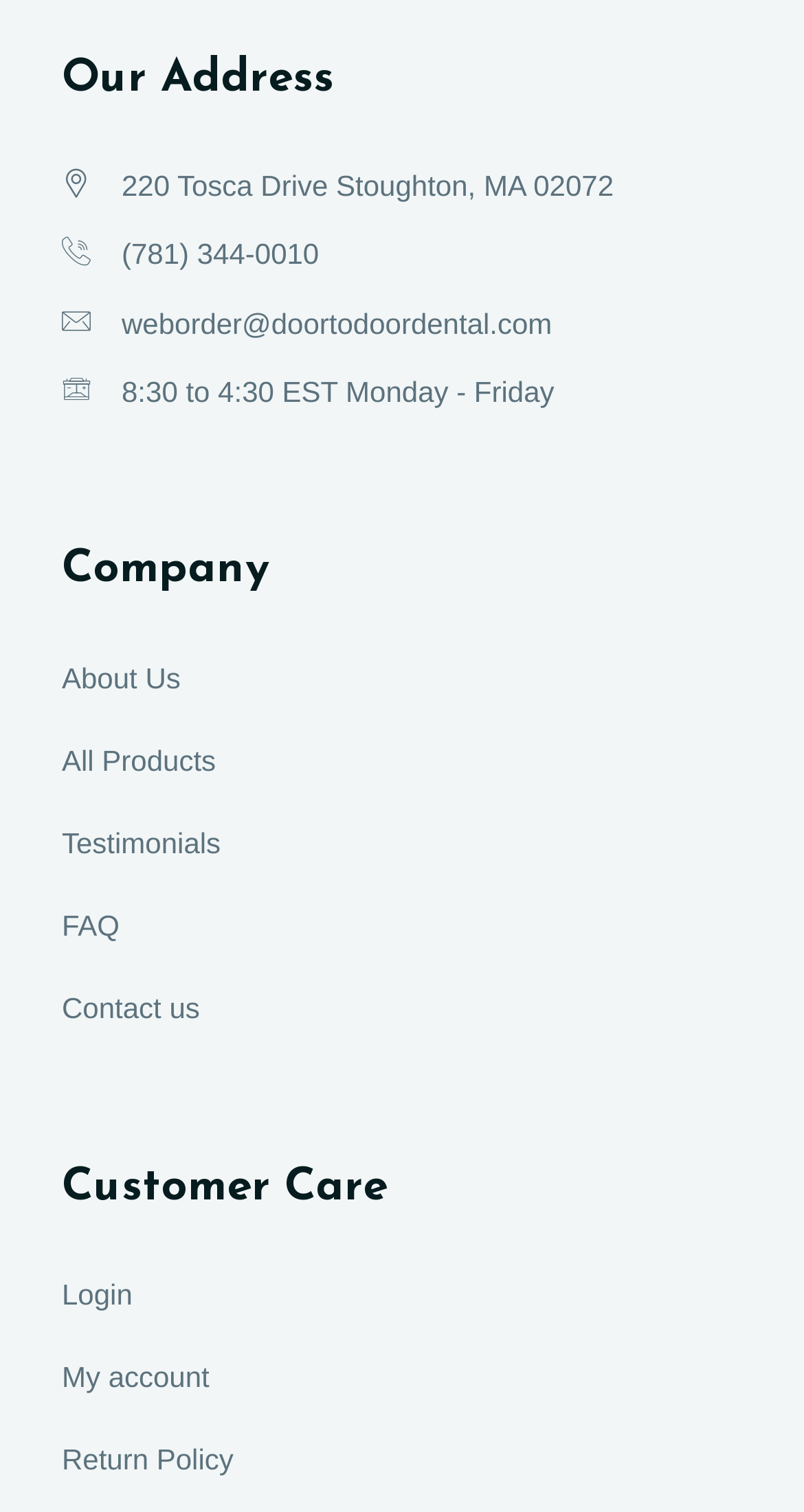Kindly provide the bounding box coordinates of the section you need to click on to fulfill the given instruction: "View company information".

[0.077, 0.358, 0.923, 0.397]